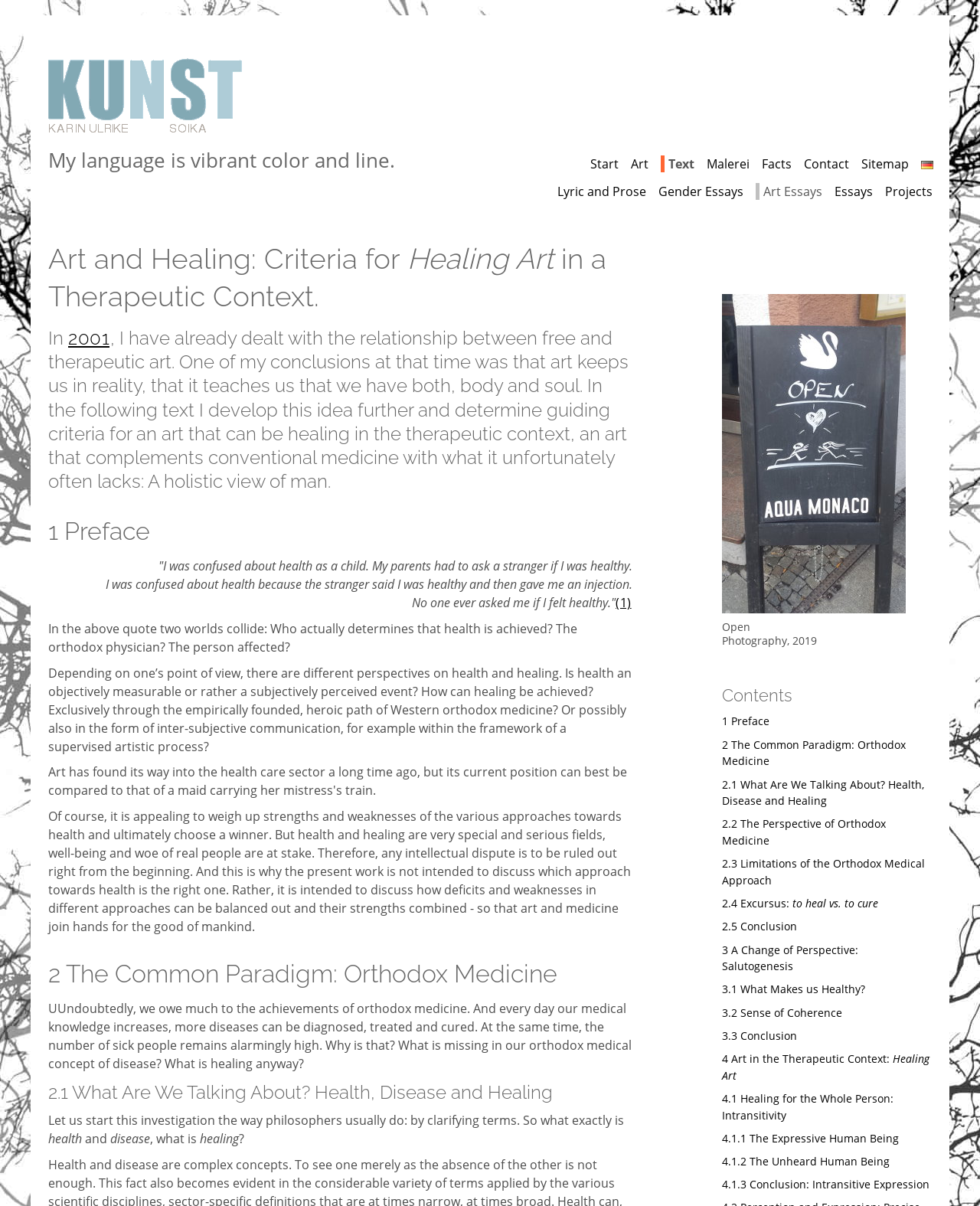Identify the bounding box of the HTML element described as: "CD Mail".

None